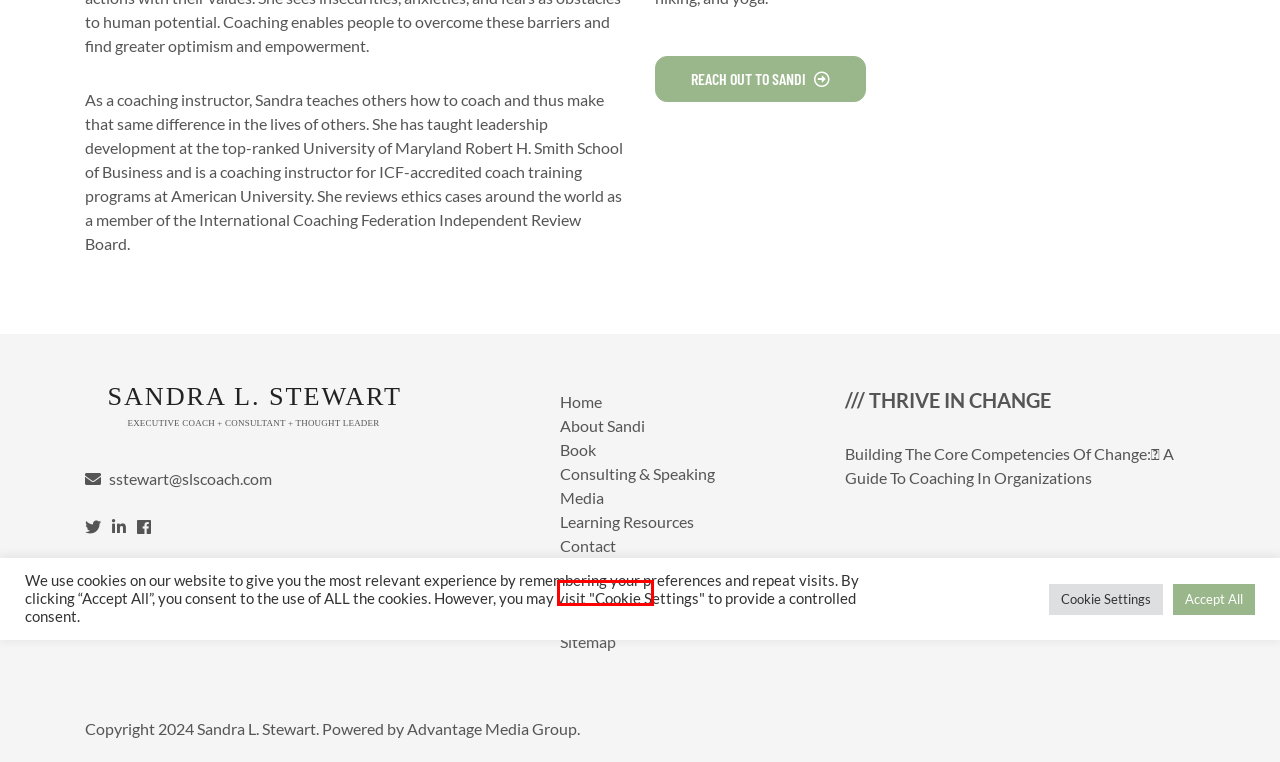Given a webpage screenshot with a red bounding box around a UI element, choose the webpage description that best matches the new webpage after clicking the element within the bounding box. Here are the candidates:
A. Sandra Stewart in the Press - Sandra L. Stewart - Media
B. Contact - Sandra Stewart | Executive Coaching Expert
C. Disclaimer - Sandra L. Stewart
D. Privacy Tools - Sandra L. Stewart
E. Privacy Policy - Sandra L. Stewart
F. Building the Core Competencies of Change - Sandra L. Stewart
G. Home - Sandra L. Stewart | Executive Coach & Author
H. Consulting & Speaking - Sandra L. Stewart | Executive Consultant

D